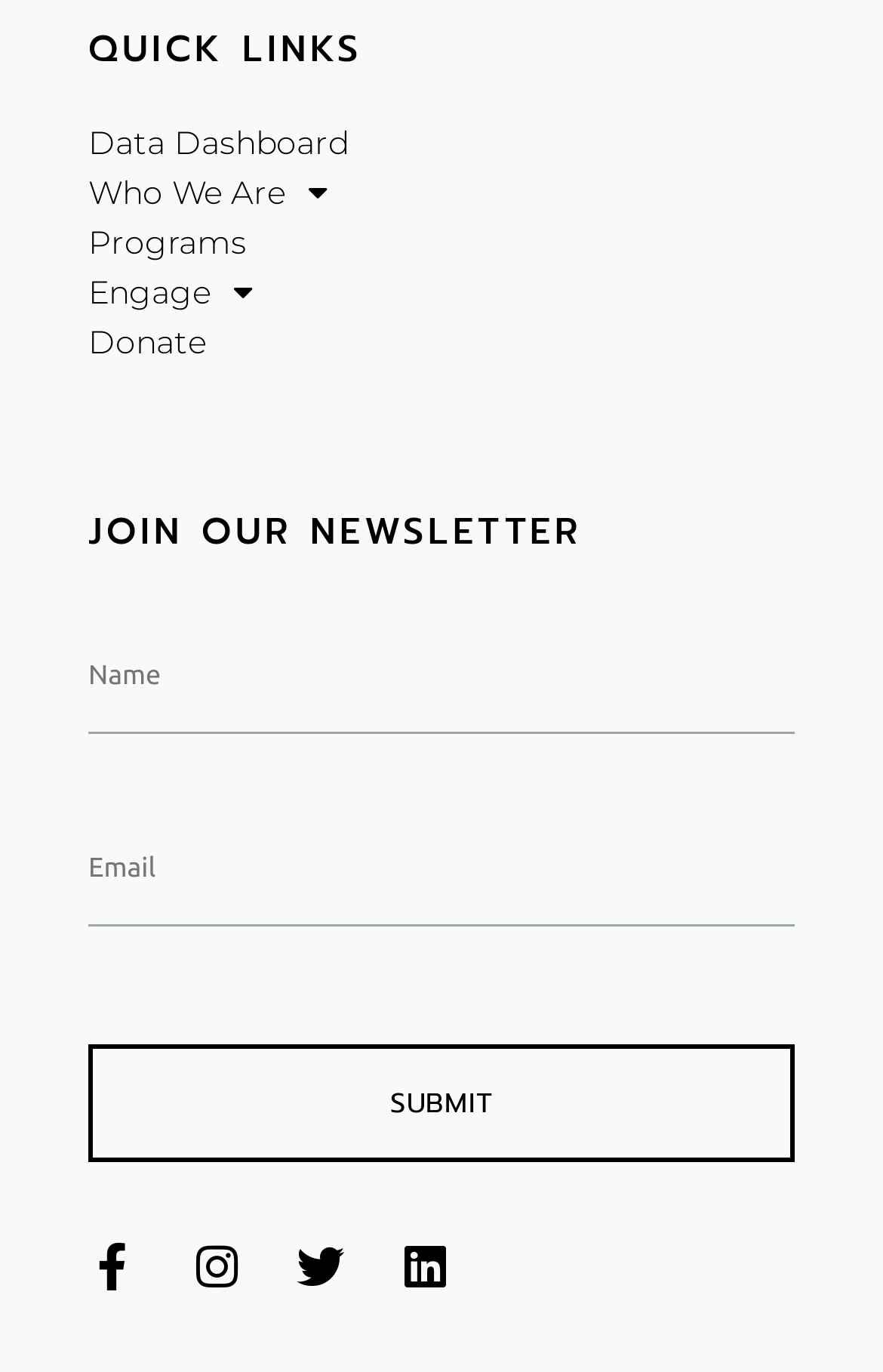From the element description: "alt="Exclusive Strata Management"", extract the bounding box coordinates of the UI element. The coordinates should be expressed as four float numbers between 0 and 1, in the order [left, top, right, bottom].

None